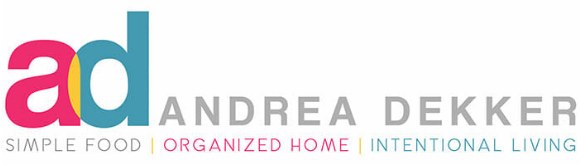Provide a one-word or short-phrase response to the question:
What is the main theme of Andrea Dekker's brand?

Simple Food, Organized Home, Intentional Living